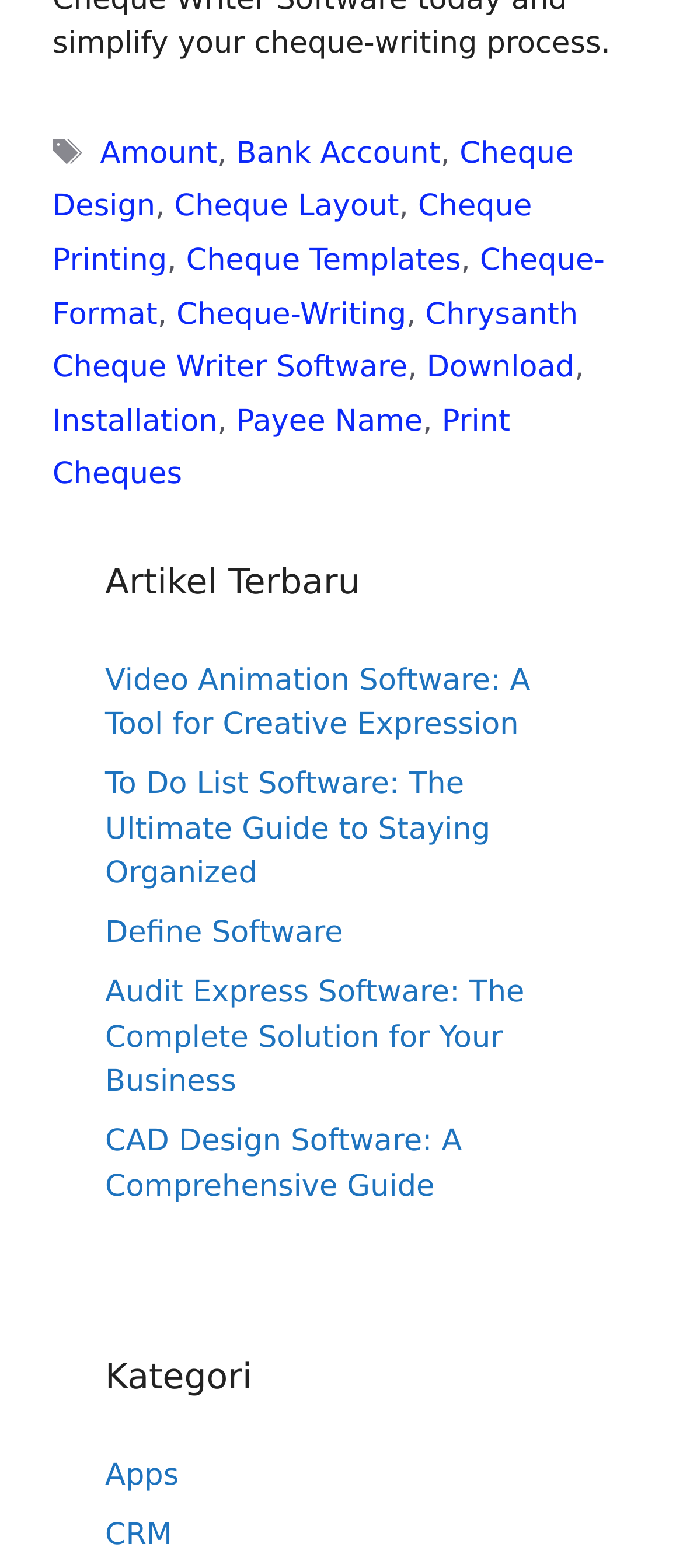Please find the bounding box coordinates of the element that needs to be clicked to perform the following instruction: "Explore Apps category". The bounding box coordinates should be four float numbers between 0 and 1, represented as [left, top, right, bottom].

[0.154, 0.93, 0.262, 0.953]